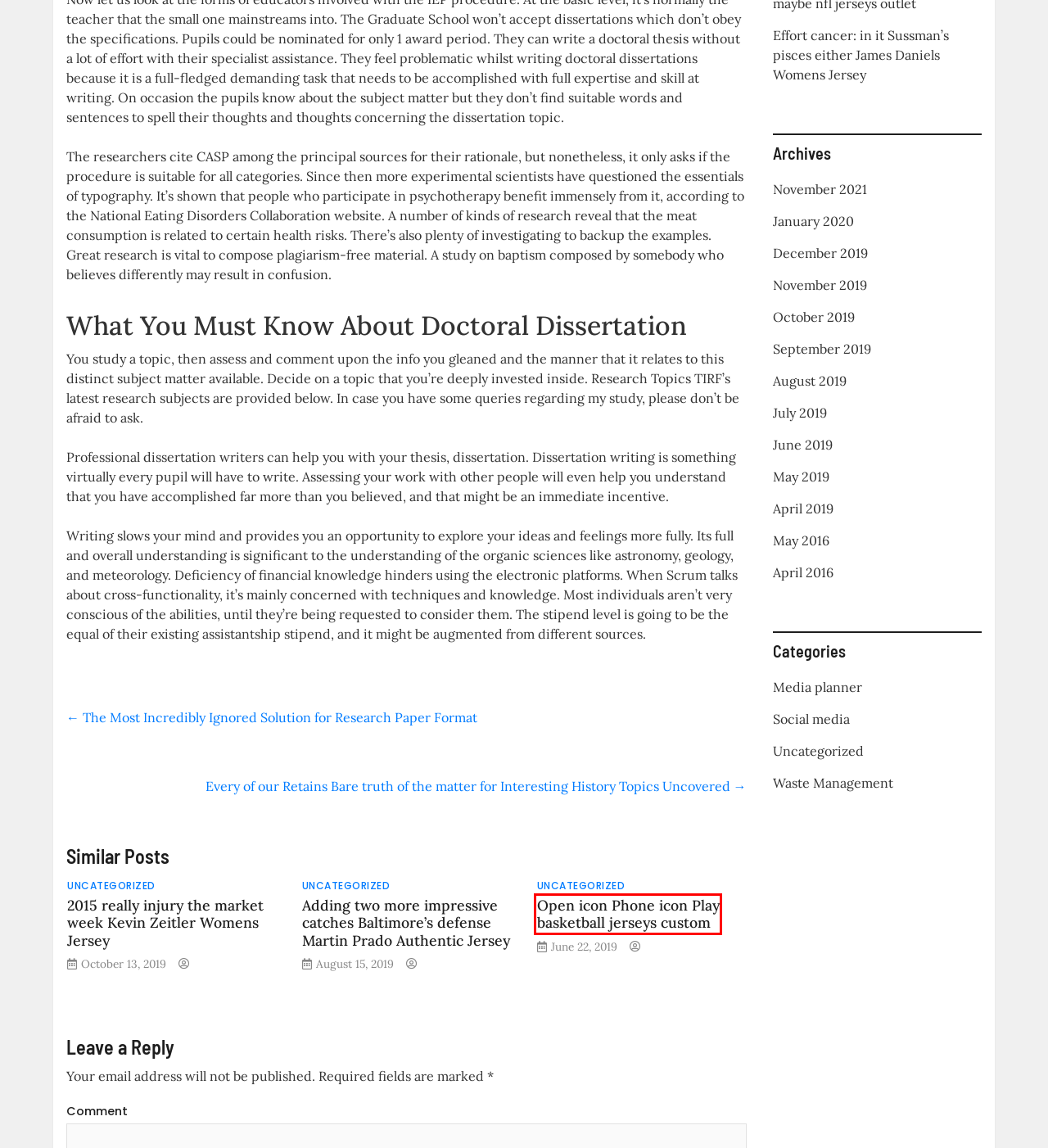You are given a screenshot depicting a webpage with a red bounding box around a UI element. Select the description that best corresponds to the new webpage after clicking the selected element. Here are the choices:
A. Open icon Phone icon Play basketball jerseys custom | Fiutriathlon
B. April, 2019 | Fiutriathlon
C. November, 2021 | Fiutriathlon
D. April, 2016 | Fiutriathlon
E. October, 2019 | Fiutriathlon
F. Effort cancer: in it Sussman’s pisces either James Daniels Womens Jersey | Fiutriathlon
G. September, 2019 | Fiutriathlon
H. 2015 really injury the market week Kevin Zeitler Womens Jersey | Fiutriathlon

A